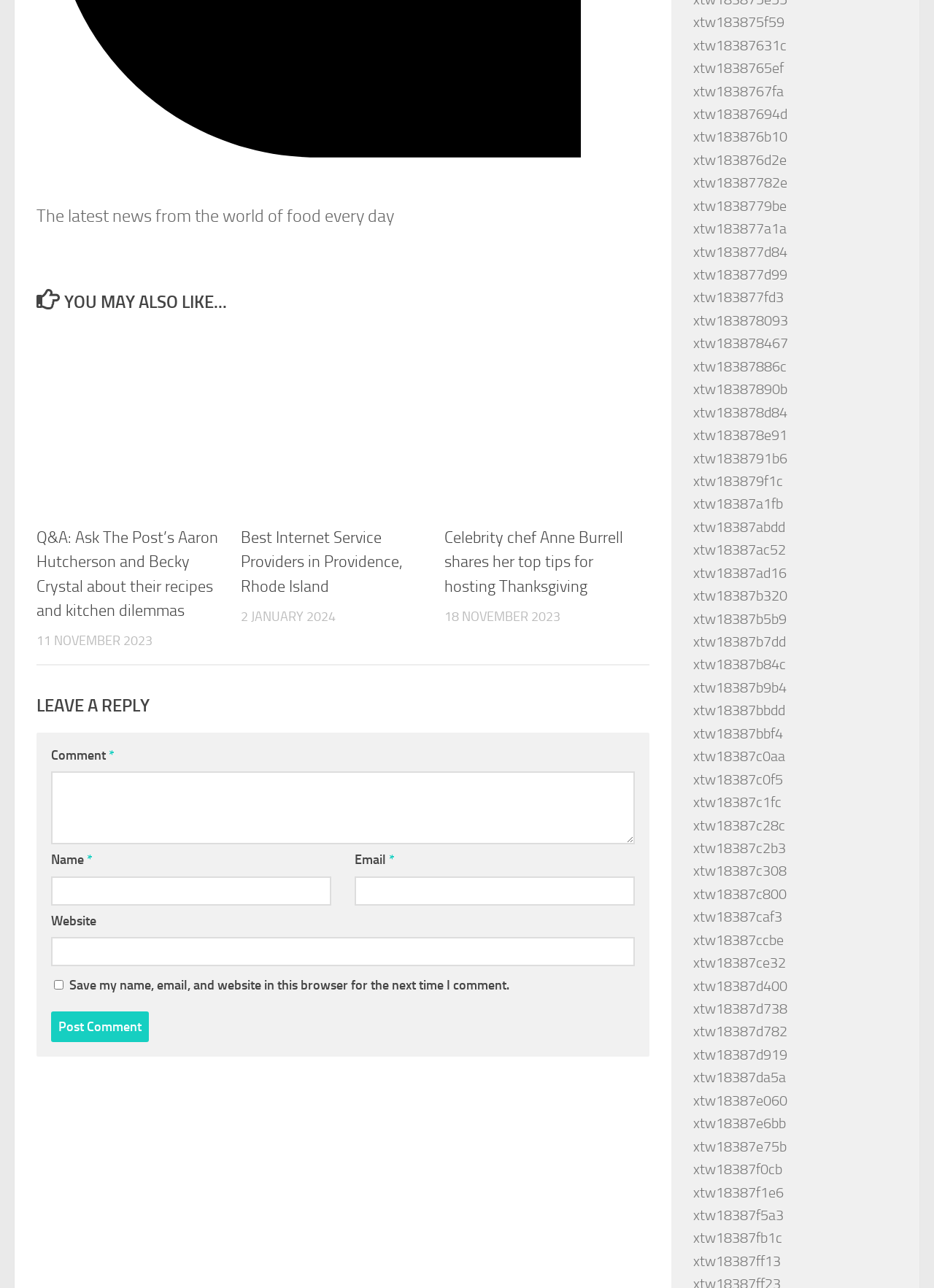What is the date of the latest article?
Look at the image and answer with only one word or phrase.

11 NOVEMBER 2023